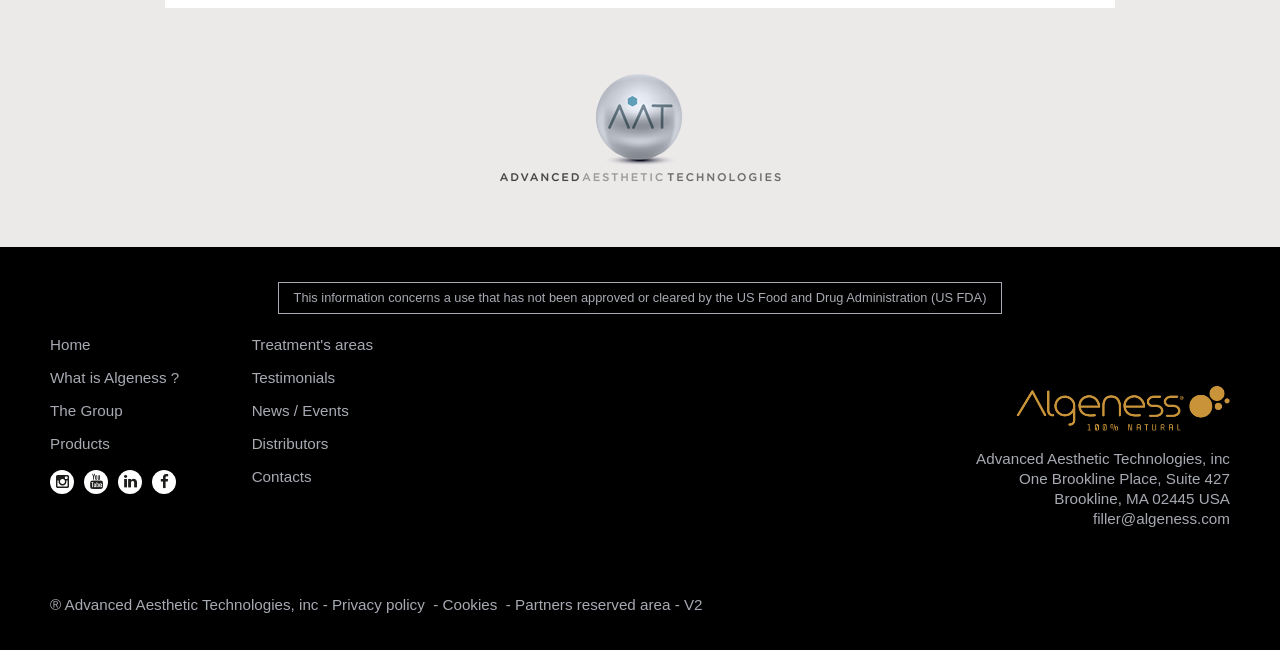Please identify the bounding box coordinates of the element's region that I should click in order to complete the following instruction: "View the Treatment's areas page". The bounding box coordinates consist of four float numbers between 0 and 1, i.e., [left, top, right, bottom].

[0.197, 0.506, 0.331, 0.557]